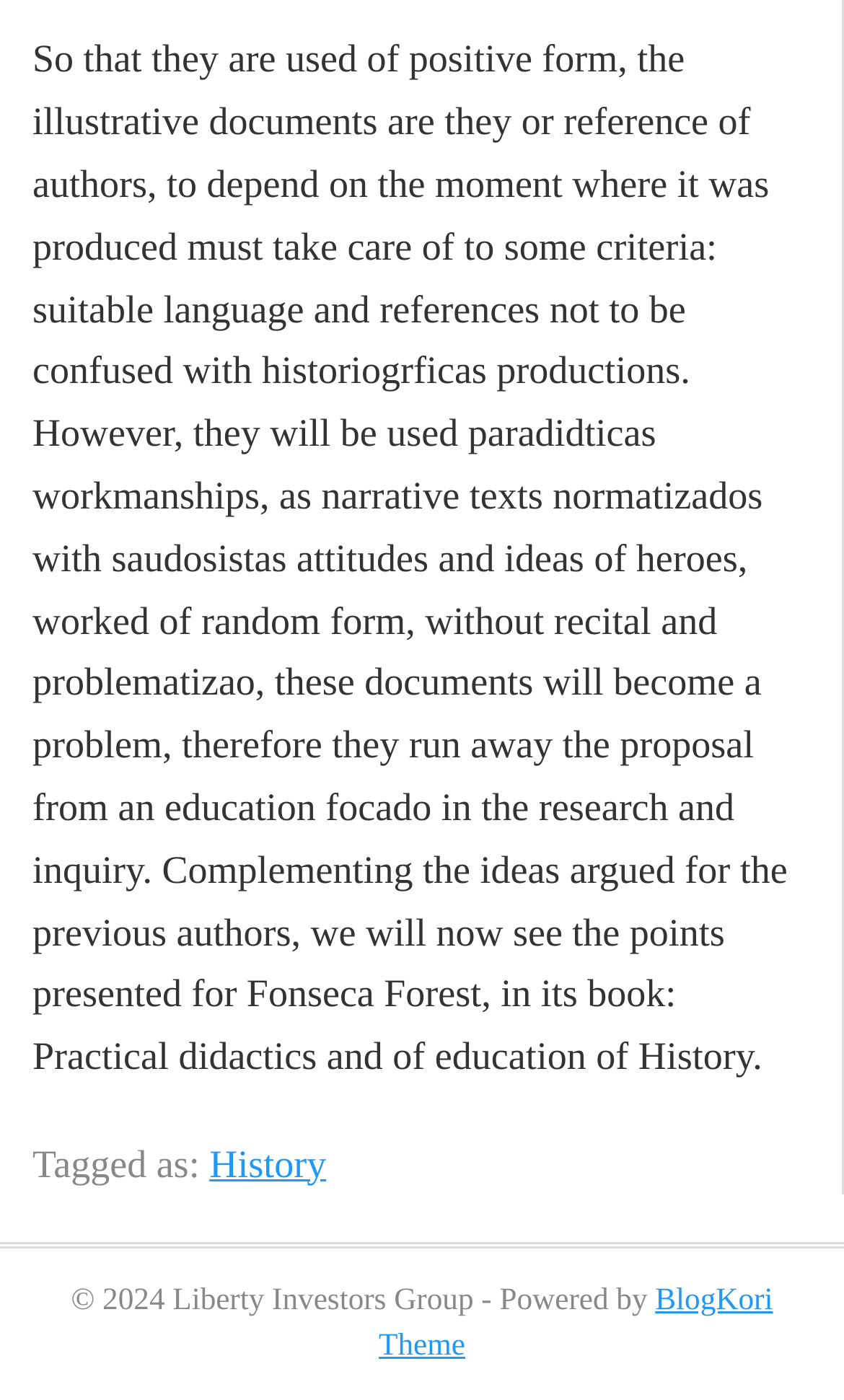Find the UI element described as: "BlogKori Theme" and predict its bounding box coordinates. Ensure the coordinates are four float numbers between 0 and 1, [left, top, right, bottom].

[0.449, 0.917, 0.916, 0.974]